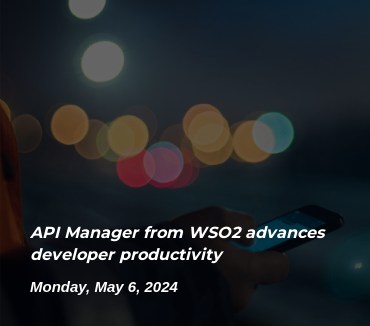Provide an extensive narrative of what is shown in the image.

The image features a person holding a smartphone against a backdrop of colorful bokeh lights, creating a soft, glowing effect that enhances the scene's vibrancy. Prominently displayed is the headline "API Manager from WSO2 advances developer productivity," which highlights its relevance to developers looking to enhance their workflow. Below the headline, the date "Monday, May 6, 2024" adds a timely context, suggesting that this information is part of current developments in technology. The overall composition conveys a modern, tech-savvy atmosphere, emphasizing the innovative nature of the API Manager.